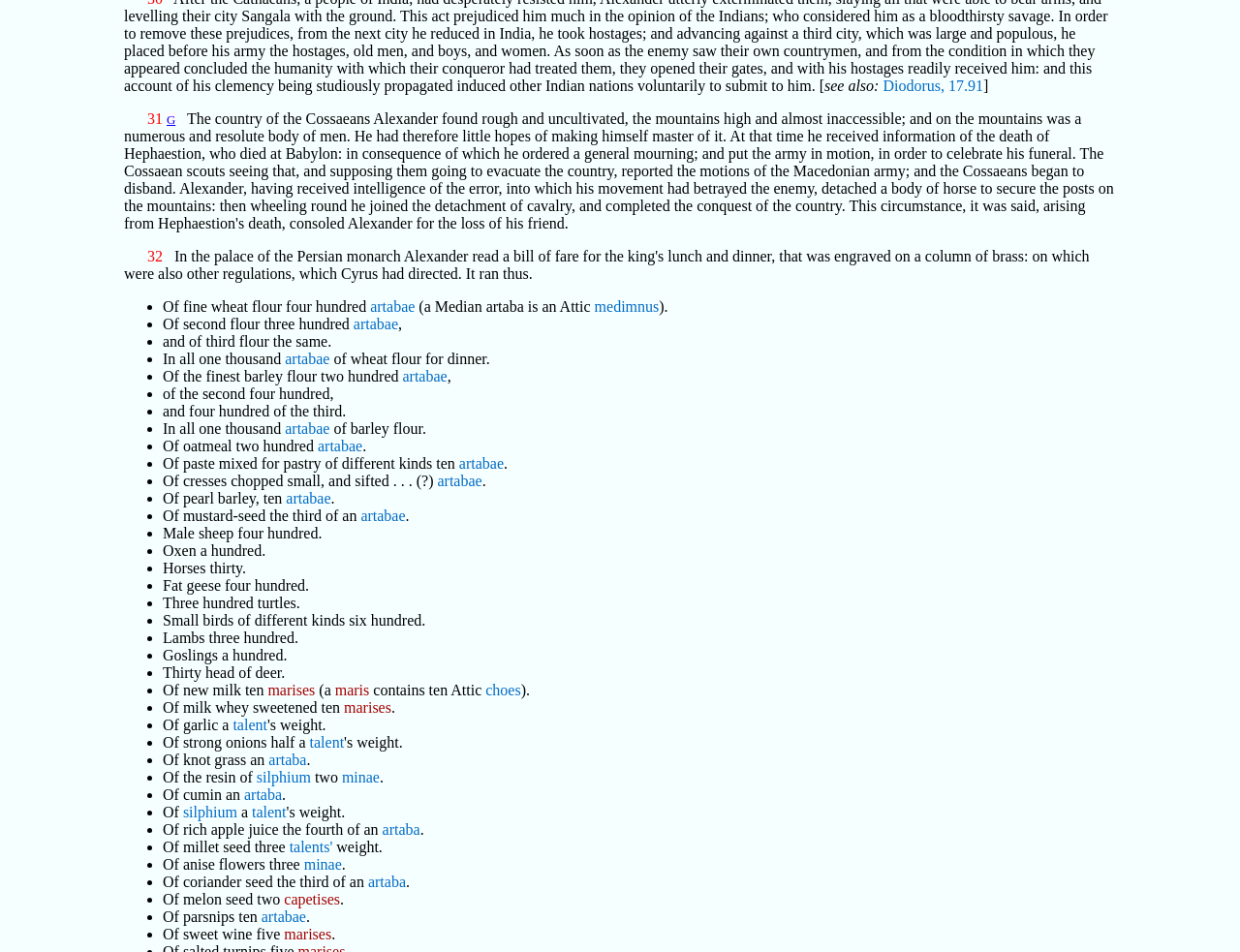Find the bounding box coordinates corresponding to the UI element with the description: "artabae". The coordinates should be formatted as [left, top, right, bottom], with values as floats between 0 and 1.

[0.23, 0.368, 0.266, 0.386]